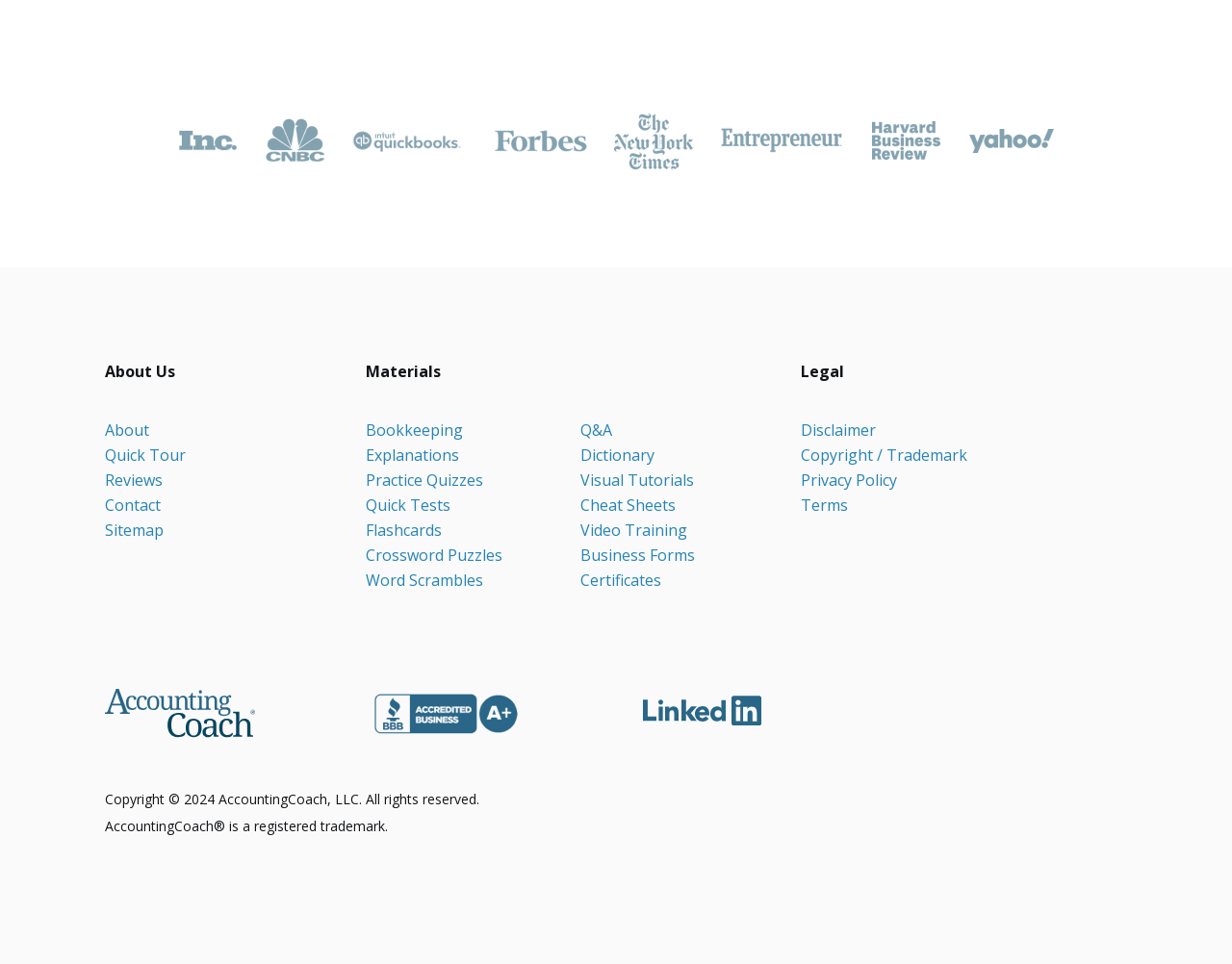Locate the bounding box coordinates of the clickable region necessary to complete the following instruction: "Go to Quick Tour". Provide the coordinates in the format of four float numbers between 0 and 1, i.e., [left, top, right, bottom].

[0.085, 0.459, 0.151, 0.485]